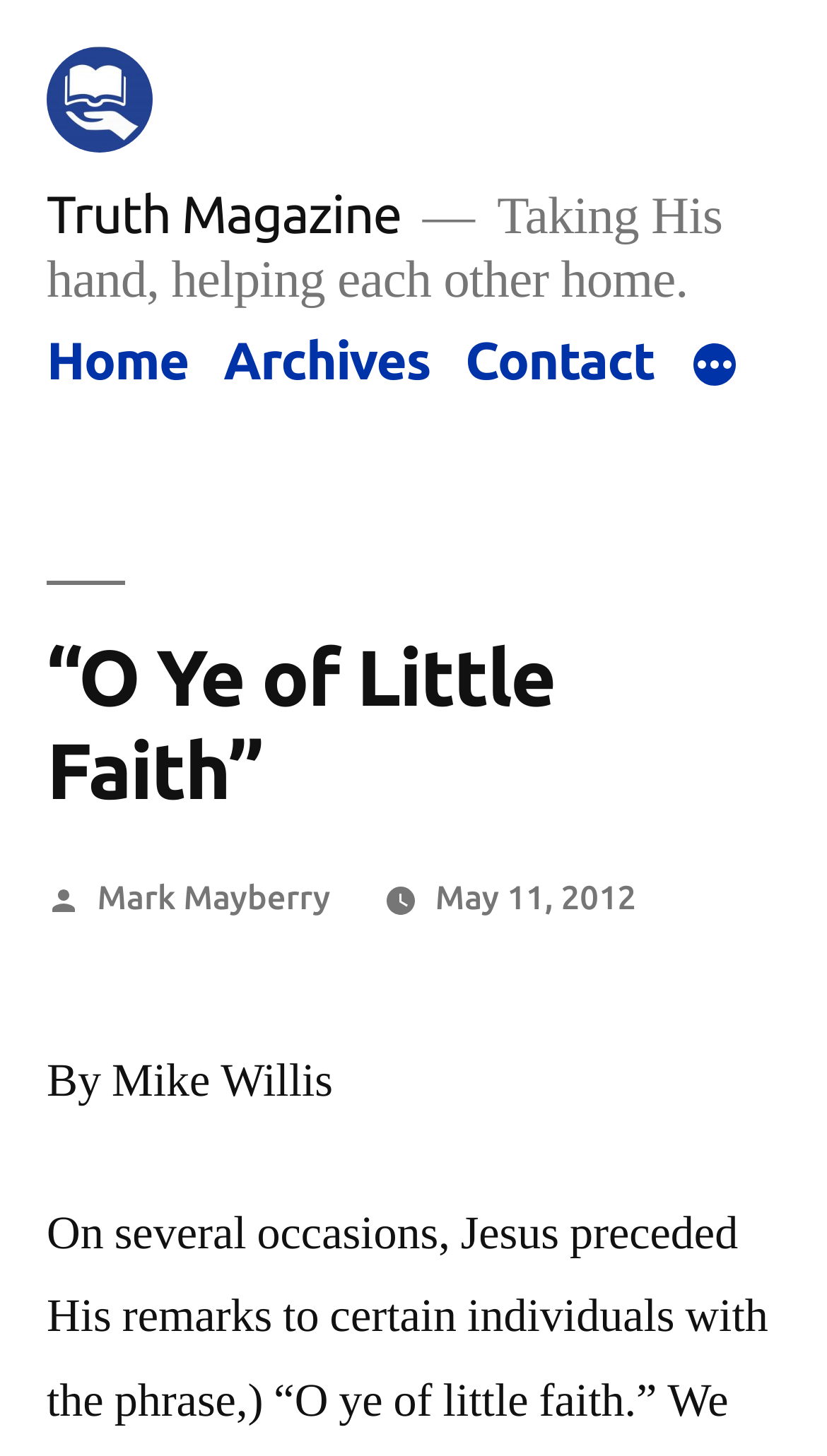Use the information in the screenshot to answer the question comprehensively: What is the date of the article?

The date of the article can be found in the middle of the webpage, where it is written as 'May 11, 2012' in a link element, which also contains a time element.